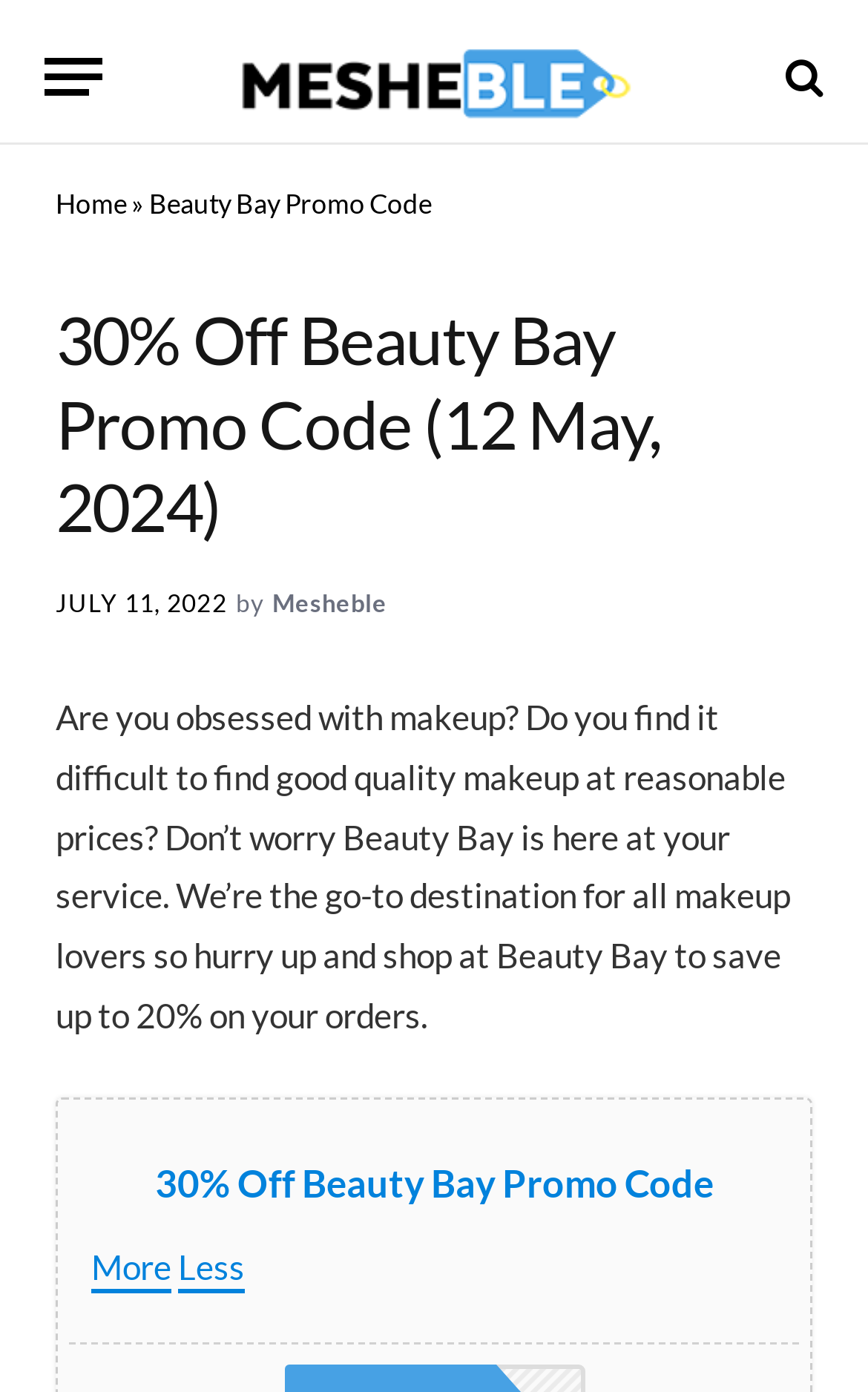What is the discount offered?
Analyze the screenshot and provide a detailed answer to the question.

I found this information from the heading '30% Off Beauty Bay Promo Code' and also from the text '30% Off Beauty Bay Promo Code (12 May, 2024)' which suggests that the discount is 30% off.